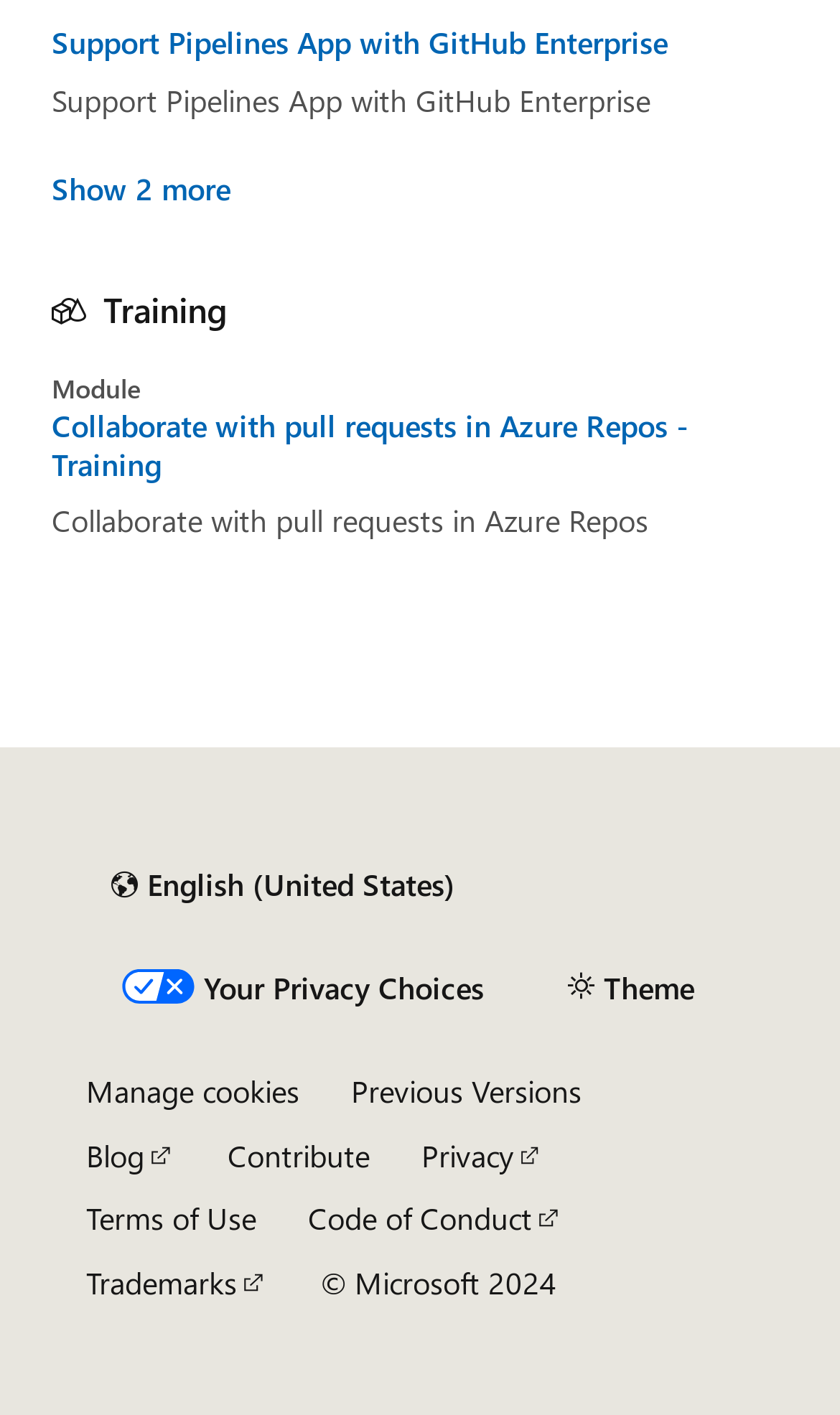Please provide a one-word or short phrase answer to the question:
How many articles are there?

1